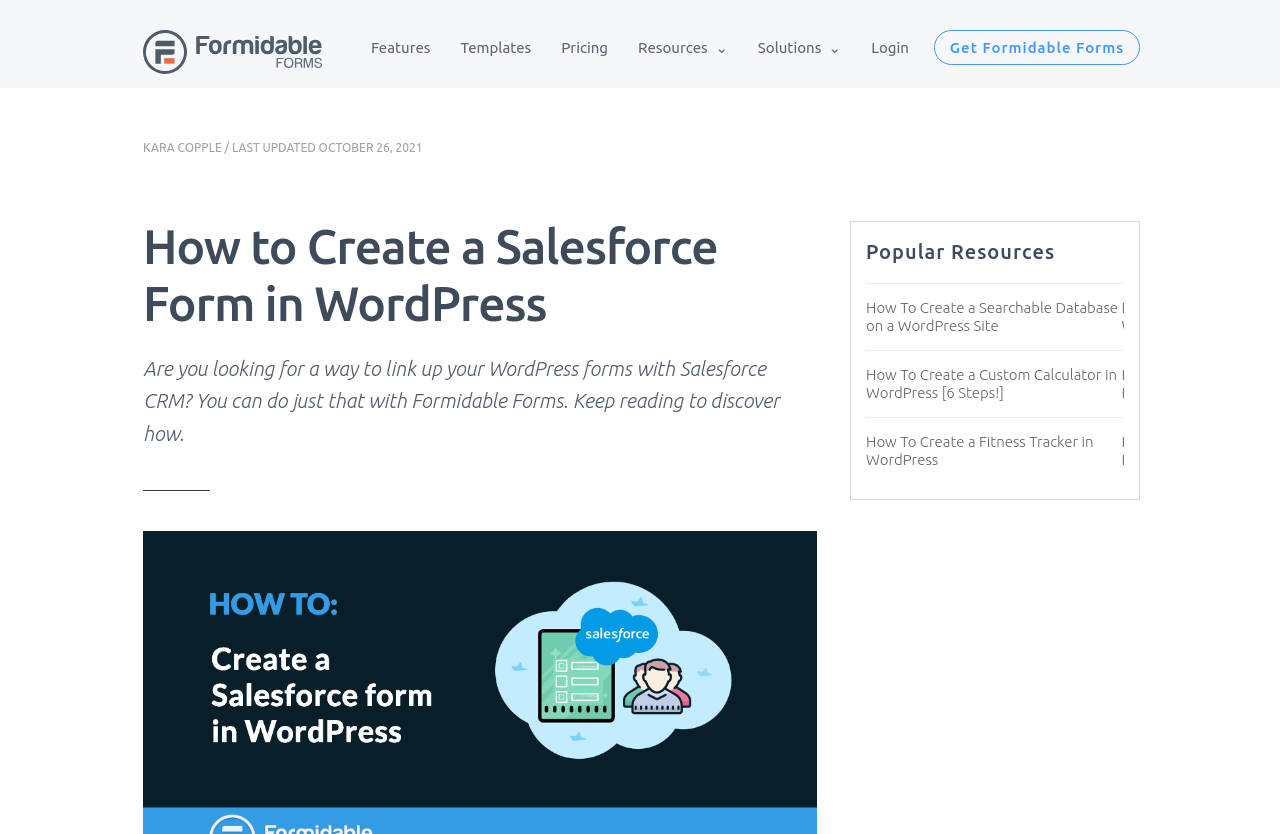Please give the bounding box coordinates of the area that should be clicked to fulfill the following instruction: "Search for keywords". The coordinates should be in the format of four float numbers from 0 to 1, i.e., [left, top, right, bottom].

None